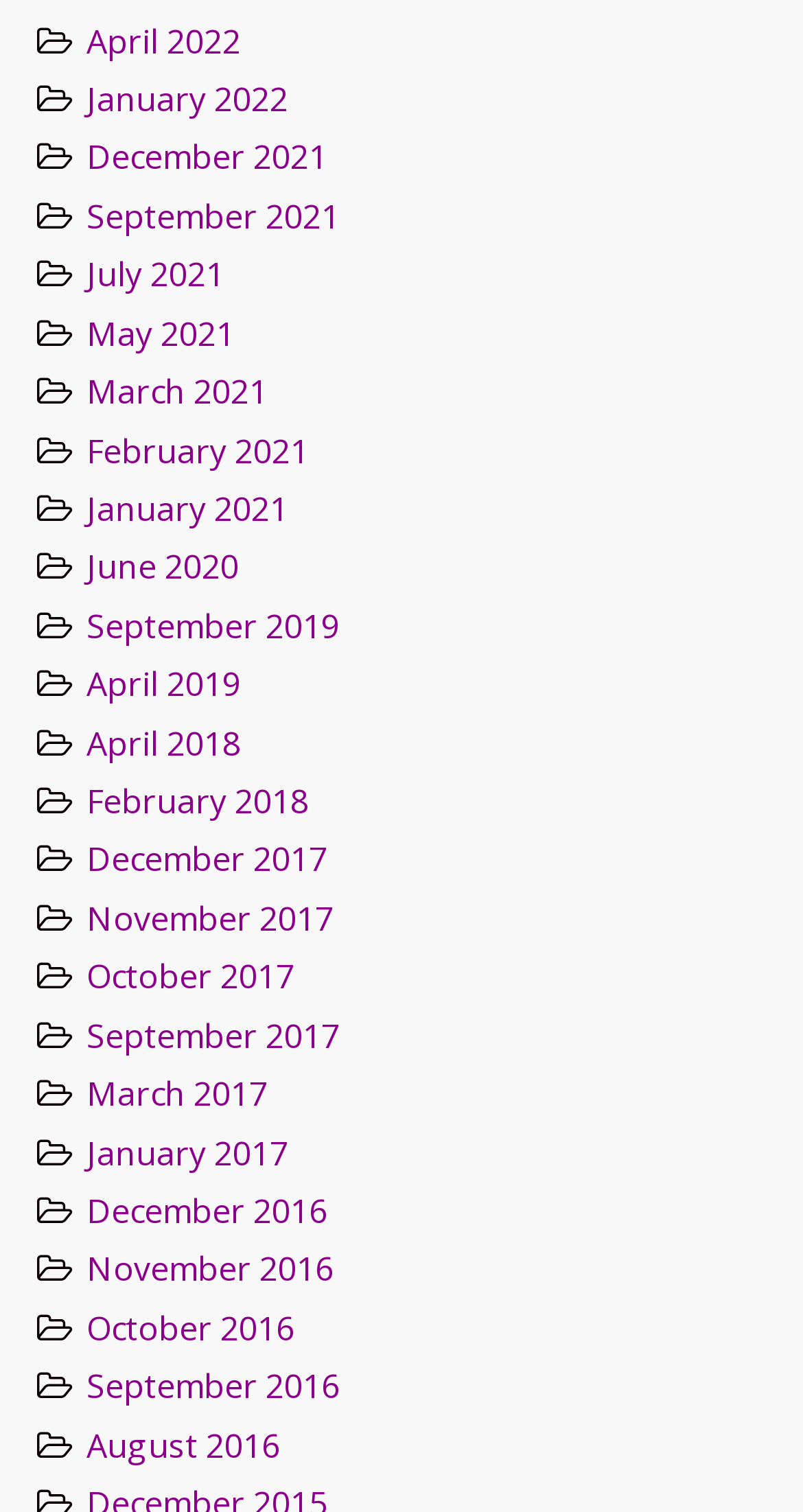Answer the question in a single word or phrase:
How many links are related to the year 2017?

4